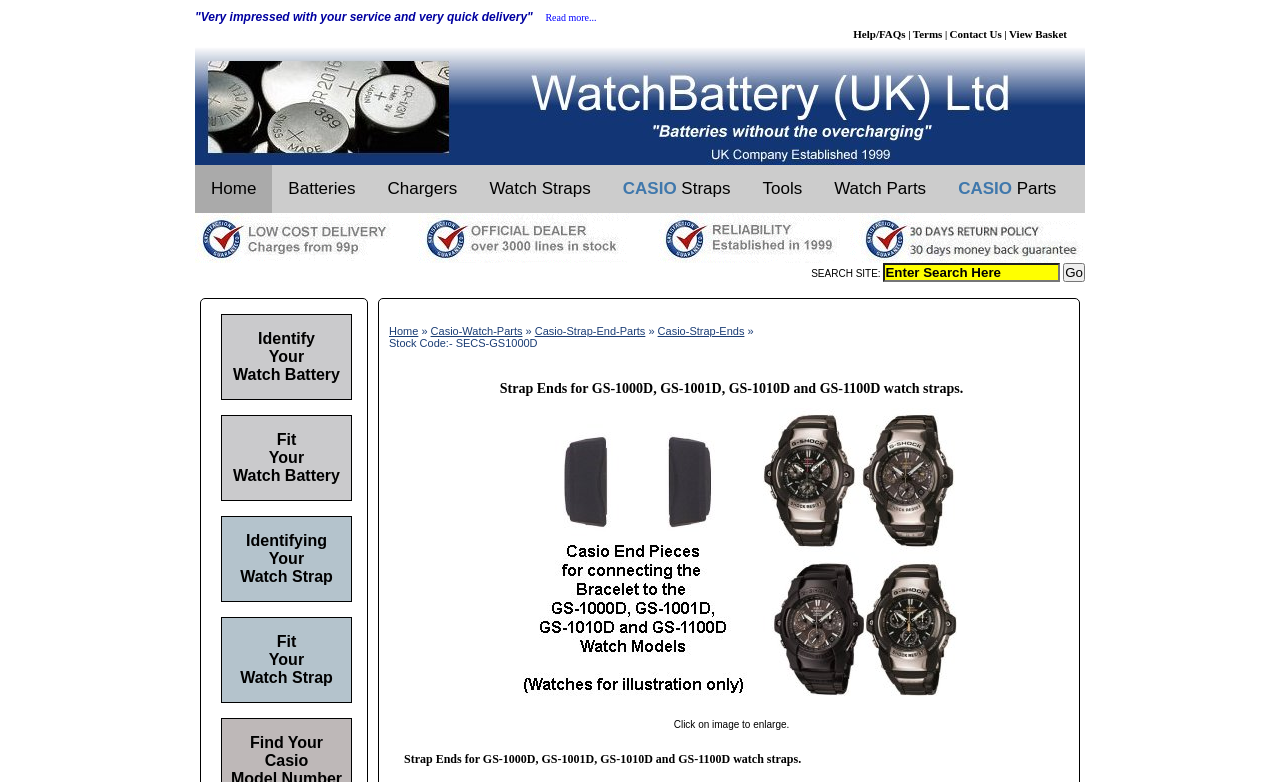Please identify the bounding box coordinates for the region that you need to click to follow this instruction: "View basket".

[0.788, 0.036, 0.834, 0.051]